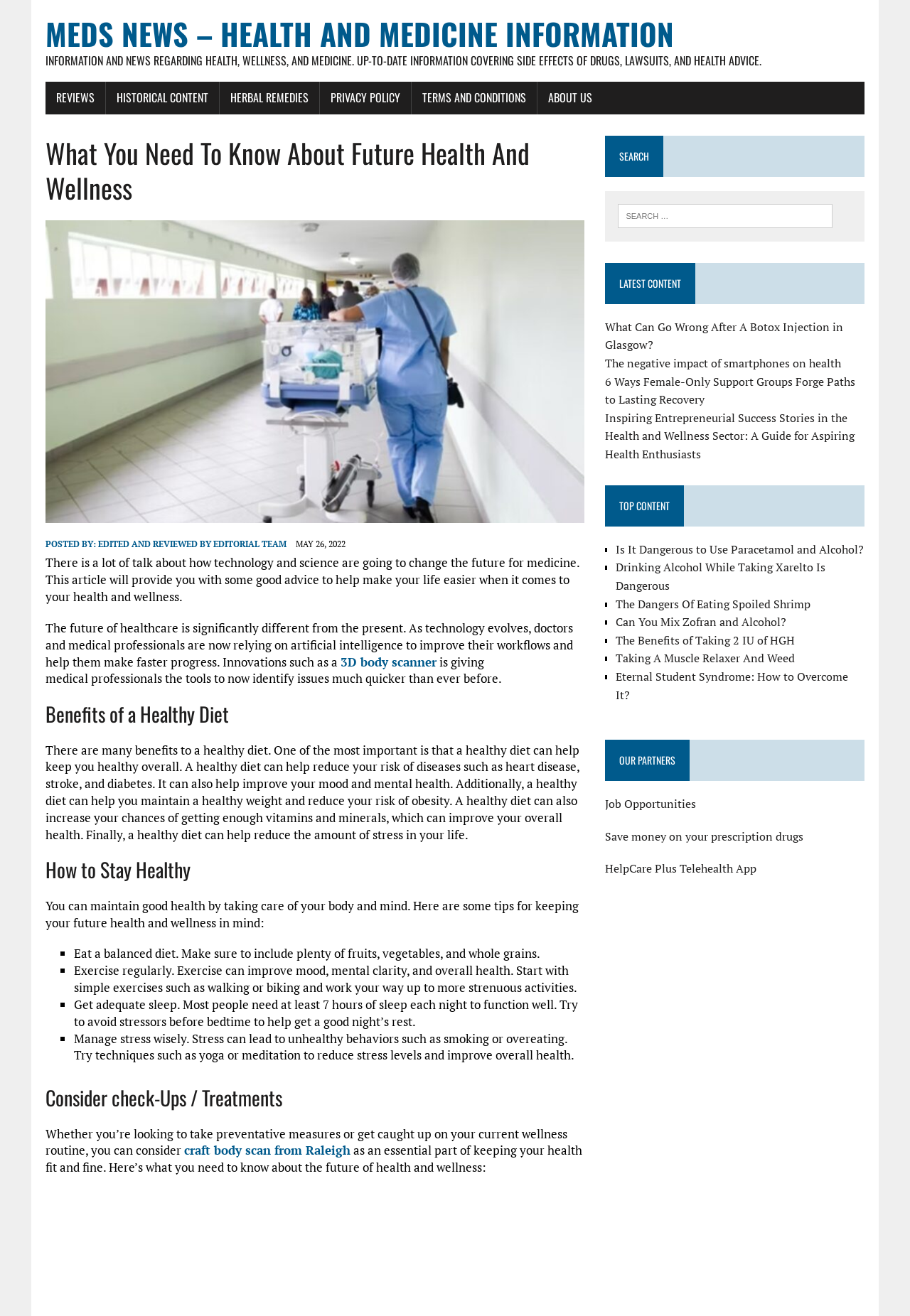Can you specify the bounding box coordinates of the area that needs to be clicked to fulfill the following instruction: "Search for health and wellness tips"?

[0.665, 0.145, 0.95, 0.183]